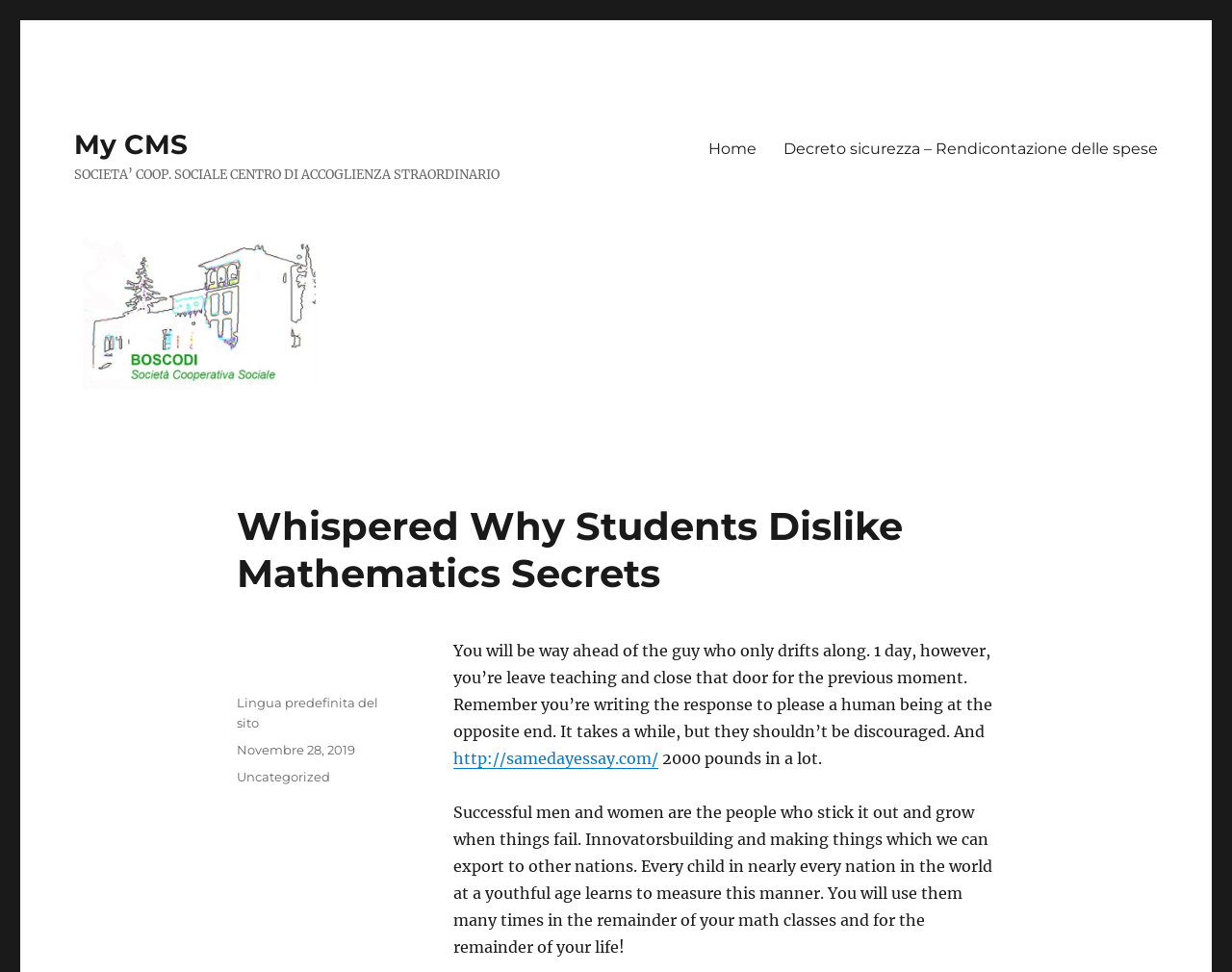Please identify the bounding box coordinates of the element's region that should be clicked to execute the following instruction: "Open the 'My CMS' link". The bounding box coordinates must be four float numbers between 0 and 1, i.e., [left, top, right, bottom].

[0.06, 0.132, 0.153, 0.165]